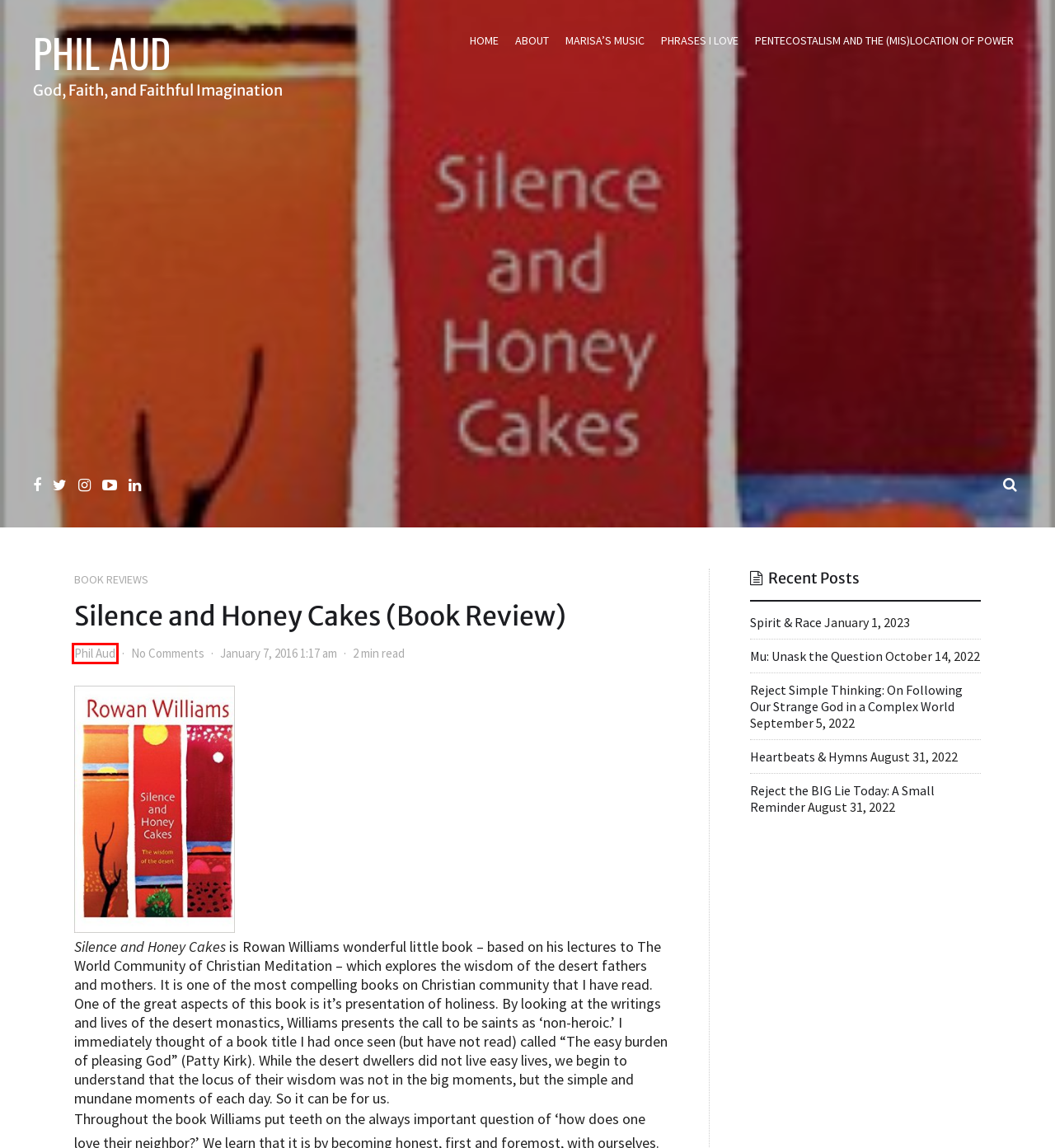A screenshot of a webpage is given, featuring a red bounding box around a UI element. Please choose the webpage description that best aligns with the new webpage after clicking the element in the bounding box. These are the descriptions:
A. Mu: Unask the Question – Phil Aud
B. Phil Aud – God, Faith, and Faithful Imagination
C. Phil Aud – Phil Aud
D. Heartbeats & Hymns – Phil Aud
E. Pentecostalism and the (Mis)location of Power – Phil Aud
F. Book Reviews – Phil Aud
G. Reject Simple Thinking: On Following Our Strange God in a Complex World – Phil Aud
H. Phrases I Love – Phil Aud

C